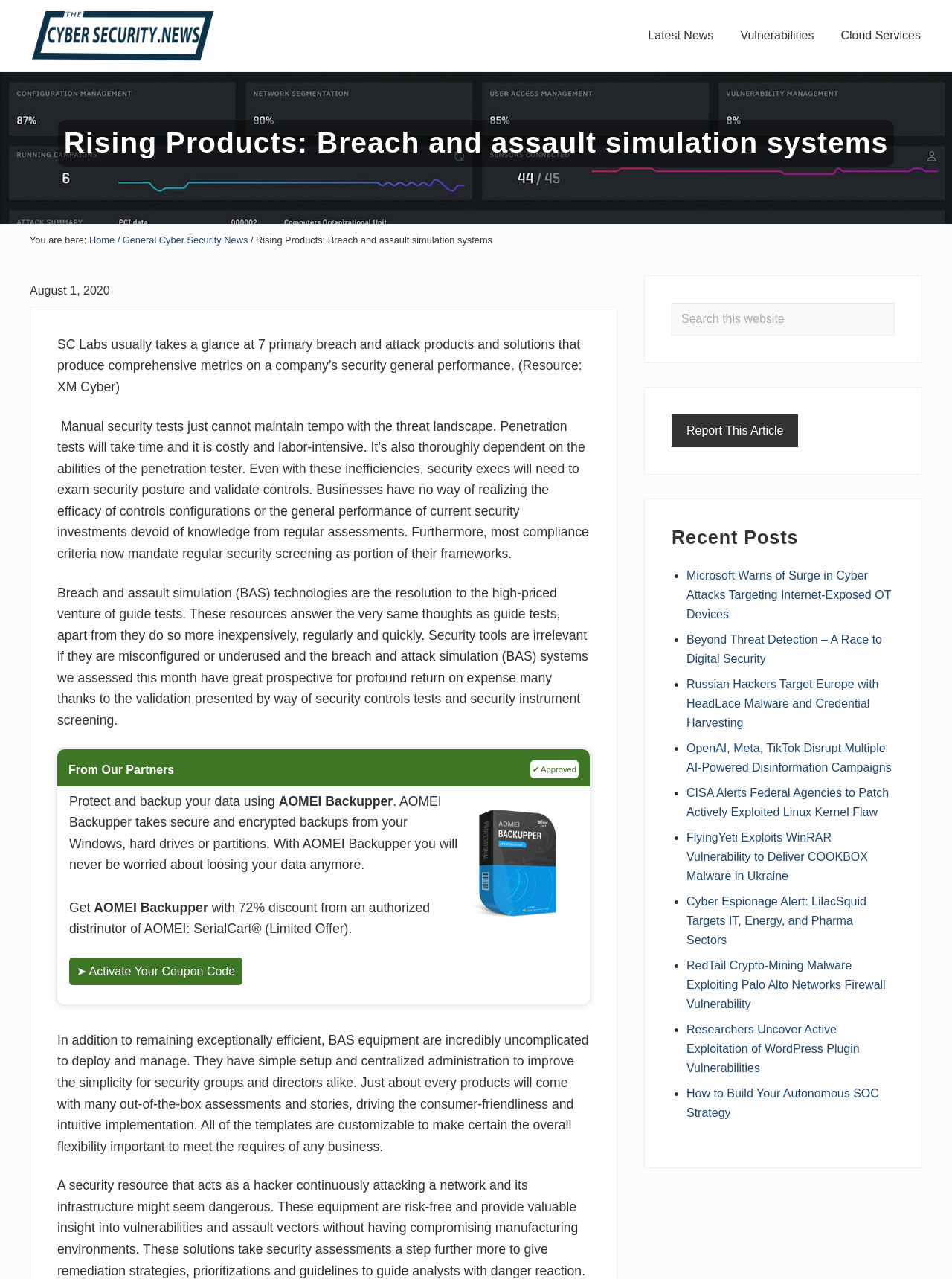Provide a short, one-word or phrase answer to the question below:
What is the limitation of manual security tests?

Time-consuming and labor-intensive